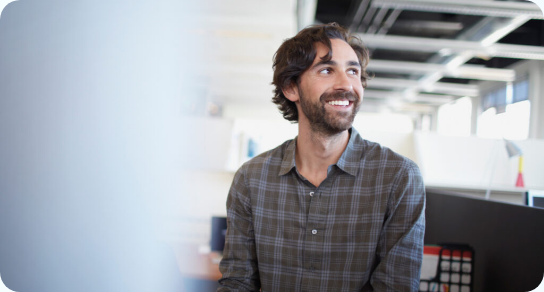Describe every aspect of the image in detail.

The image features a smiling man seated in a modern office environment. He has dark hair and a well-groomed beard, exuding an approachable and friendly demeanor. He wears a gray plaid shirt, which adds a touch of casual professionalism to his appearance. The background showcases a bright and airy workspace, with hints of contemporary office design, including partitions and soft lighting that create a welcoming atmosphere. The man's joyful expression suggests he is engaged in a positive interaction, possibly contributing to a collaborative team setting. This visual captures a moment of happiness and engagement in a professional context.